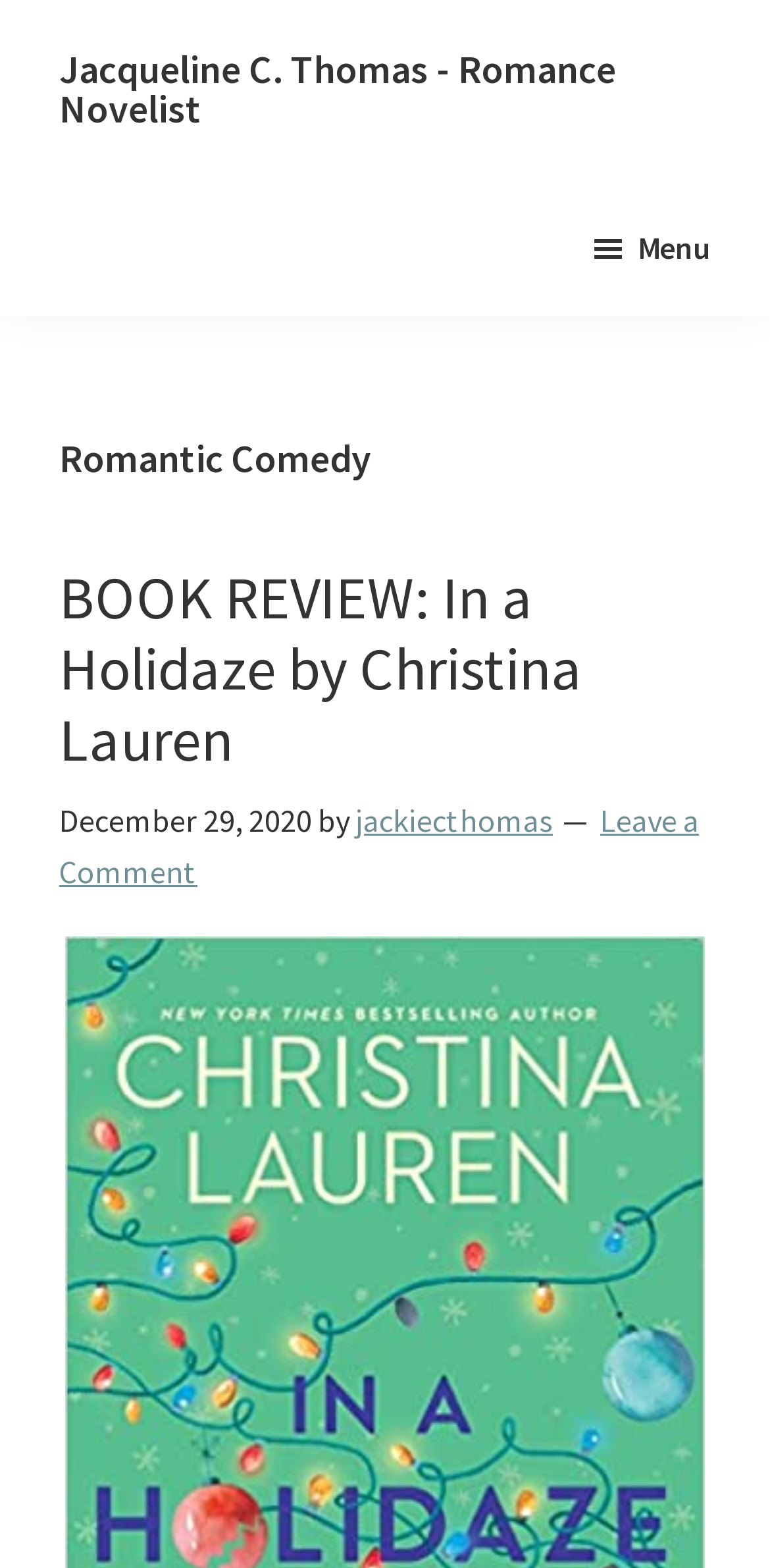How many links are there in the main content area?
Provide a comprehensive and detailed answer to the question.

I found the answer by counting the number of link elements in the main content area, which are the links to the book review, the author's name, and the 'Leave a Comment' link.